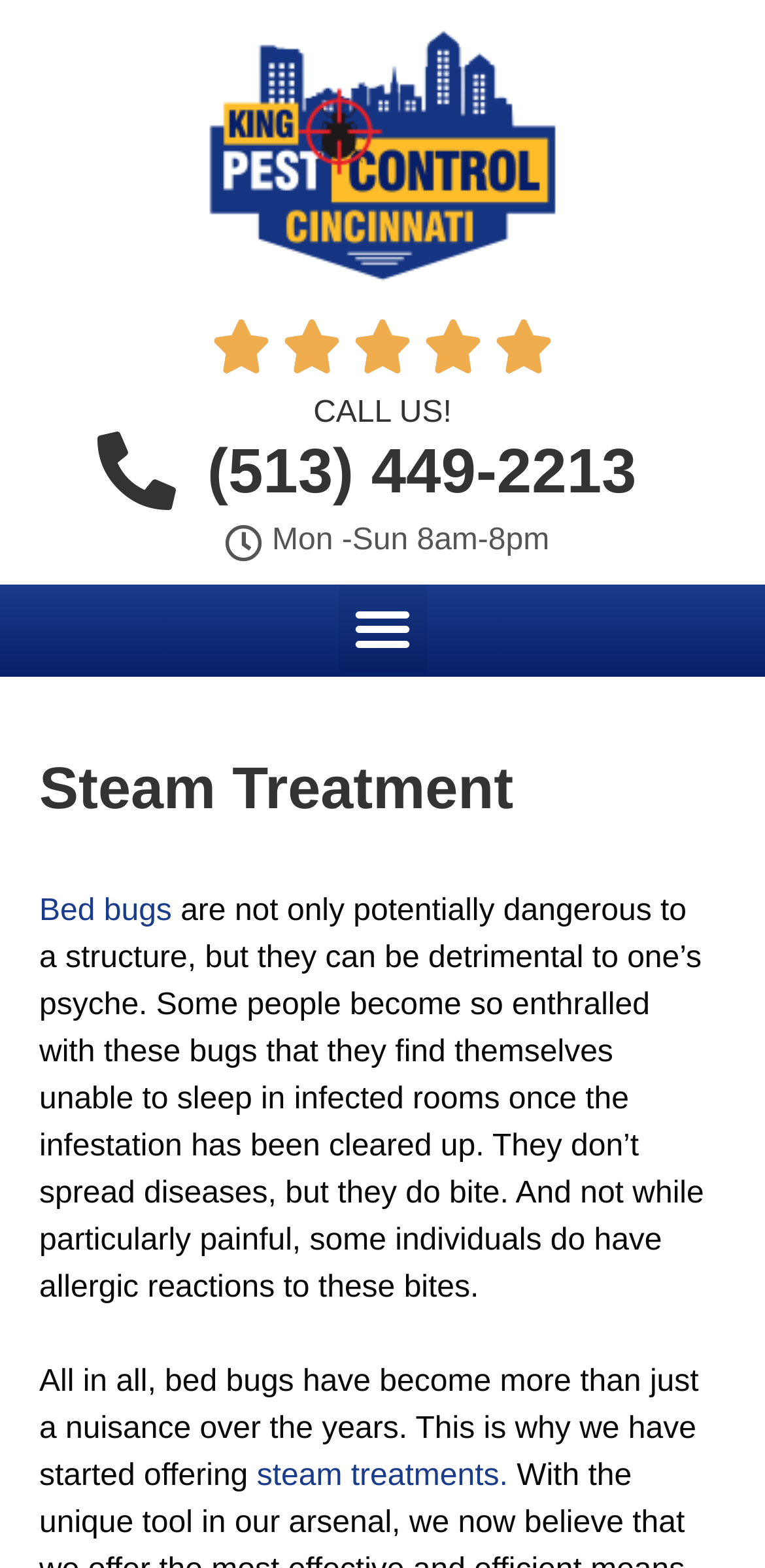Use a single word or phrase to respond to the question:
What is the business hours of the service provider?

Mon-Sun 8am-8pm